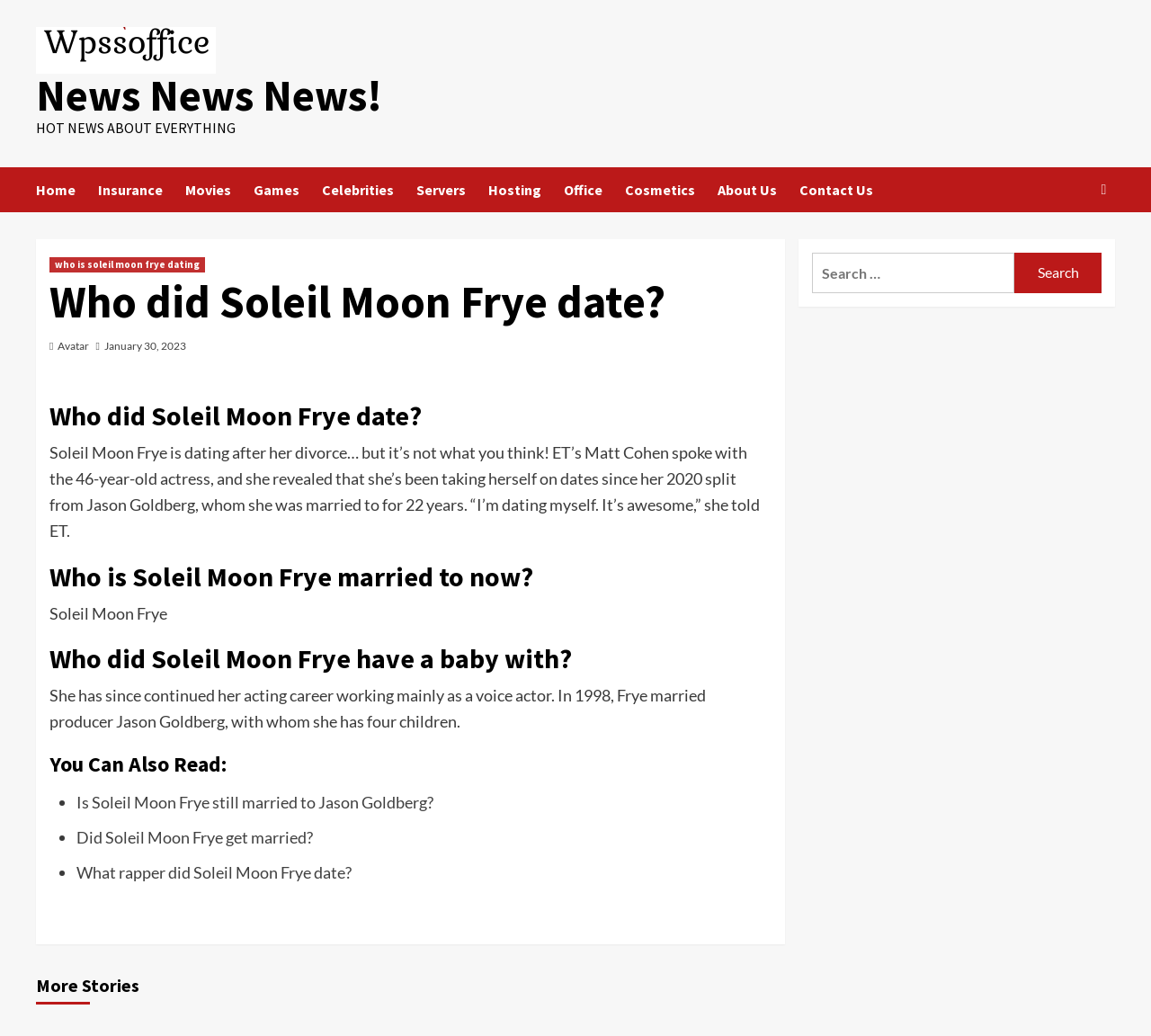Who did Soleil Moon Frye marry in 1998?
Please craft a detailed and exhaustive response to the question.

According to the article, Soleil Moon Frye married producer Jason Goldberg in 1998, and they were together for 22 years before their divorce in 2020.